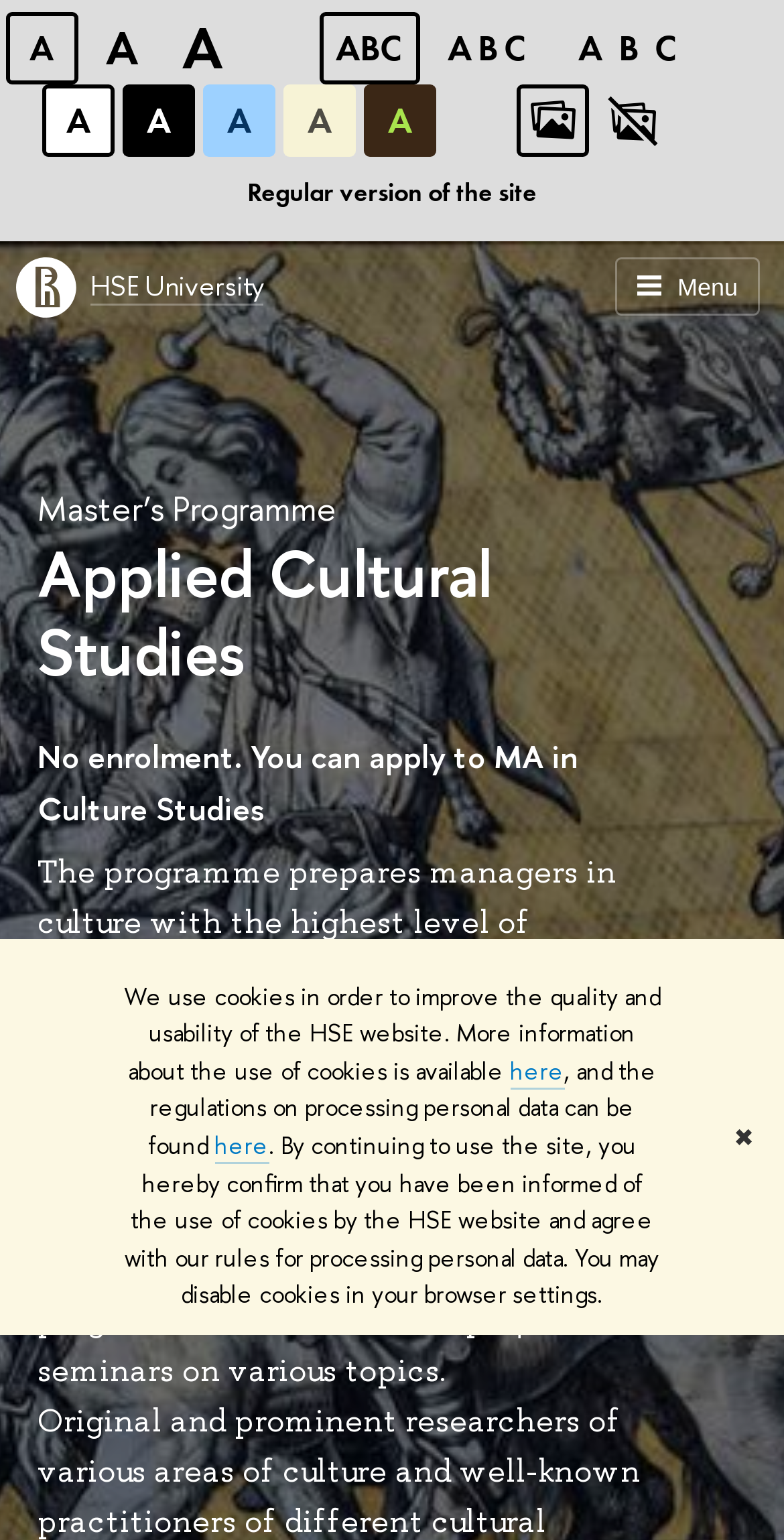Using the provided element description: "HSE University", identify the bounding box coordinates. The coordinates should be four floats between 0 and 1 in the order [left, top, right, bottom].

[0.115, 0.174, 0.336, 0.199]